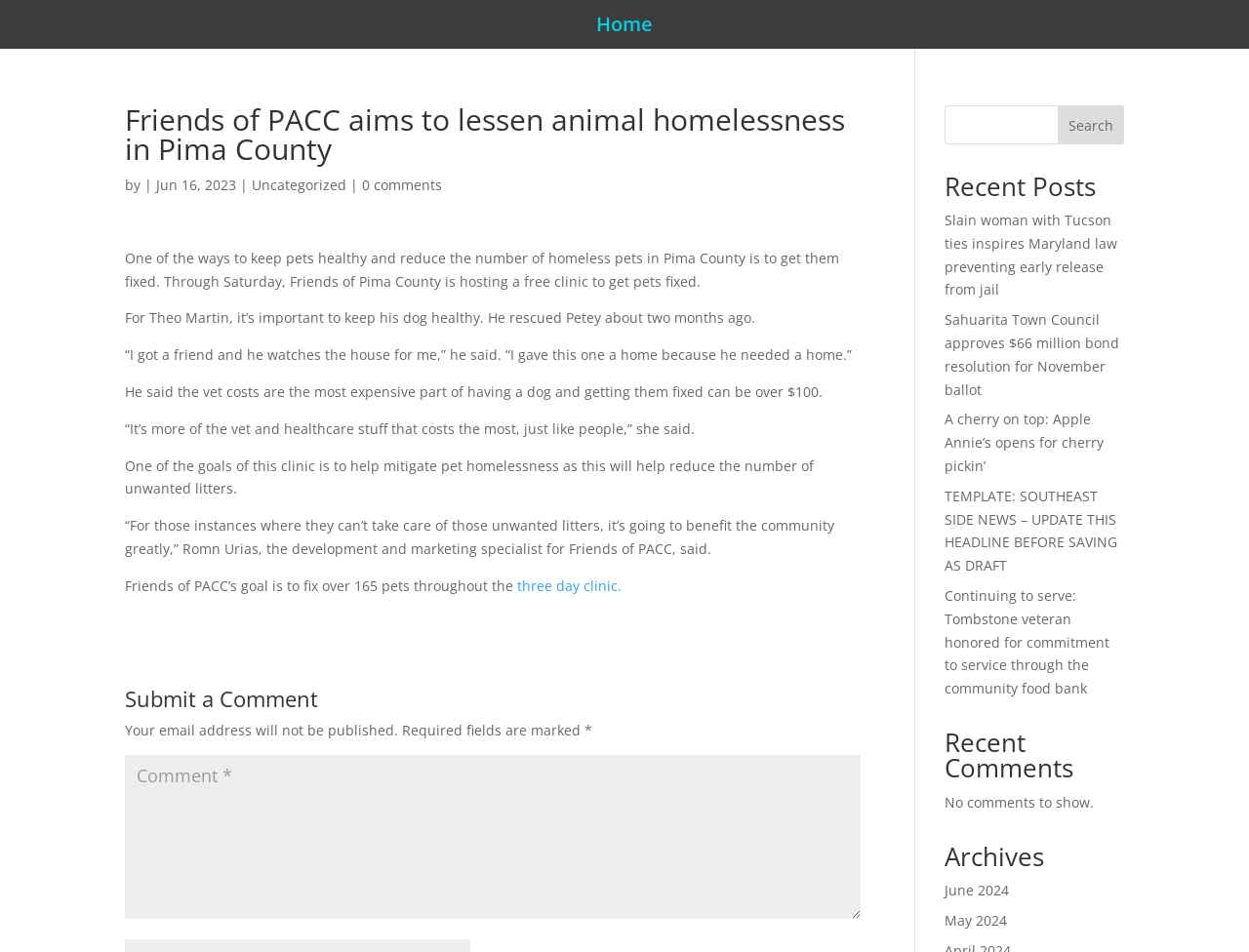How much does it cost to get a dog fixed?
Please give a detailed and elaborate explanation in response to the question.

According to the article, getting a dog fixed can cost over $100, which is a significant expense for pet owners, as mentioned by Theo Martin.